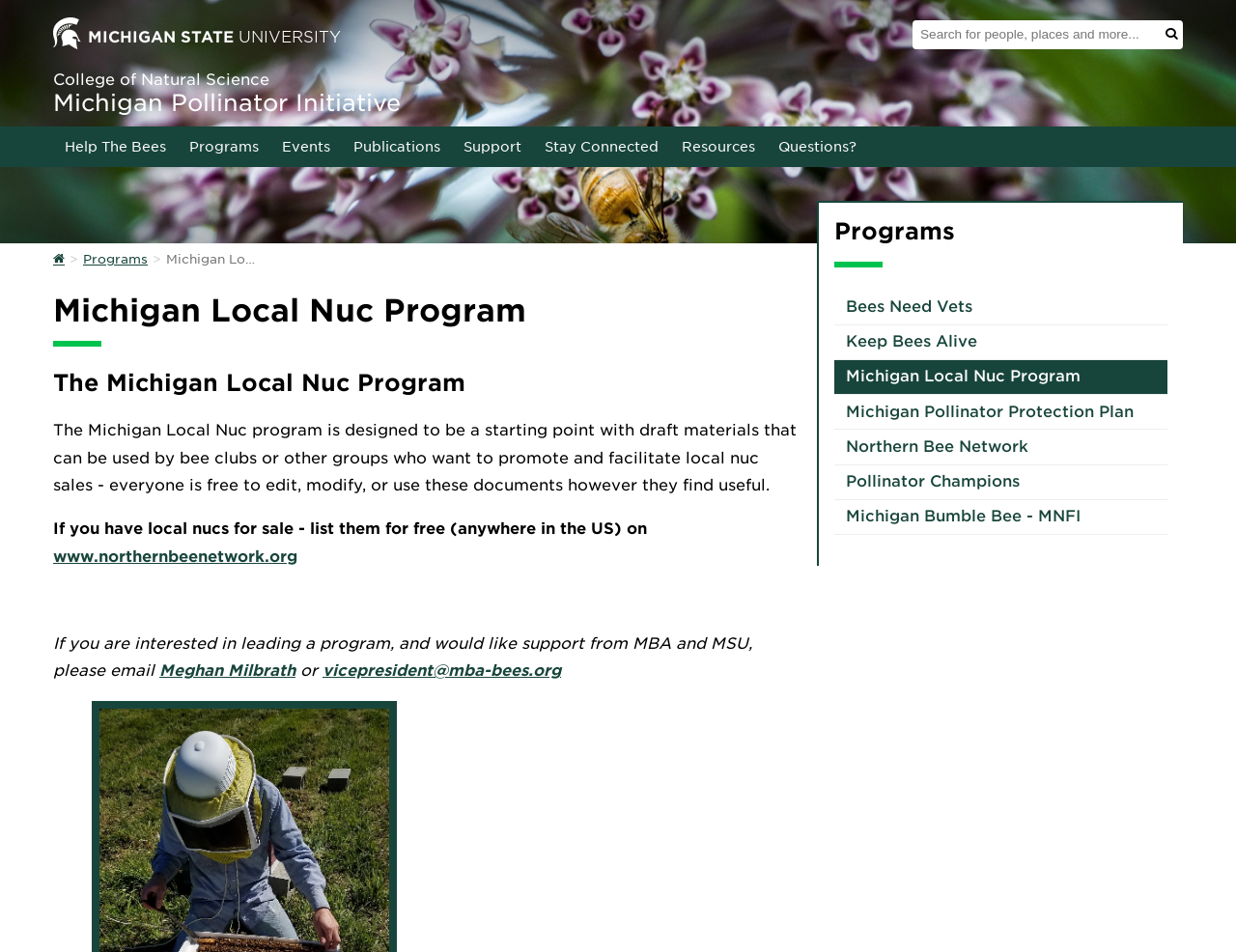Refer to the image and provide a thorough answer to this question:
Who should I contact if I'm interested in leading a program?

I found the answer by reading the static text element that provides contact information for leading a program, which mentions emailing Meghan Milbrath or vicepresident@mba-bees.org for support from MBA and MSU.